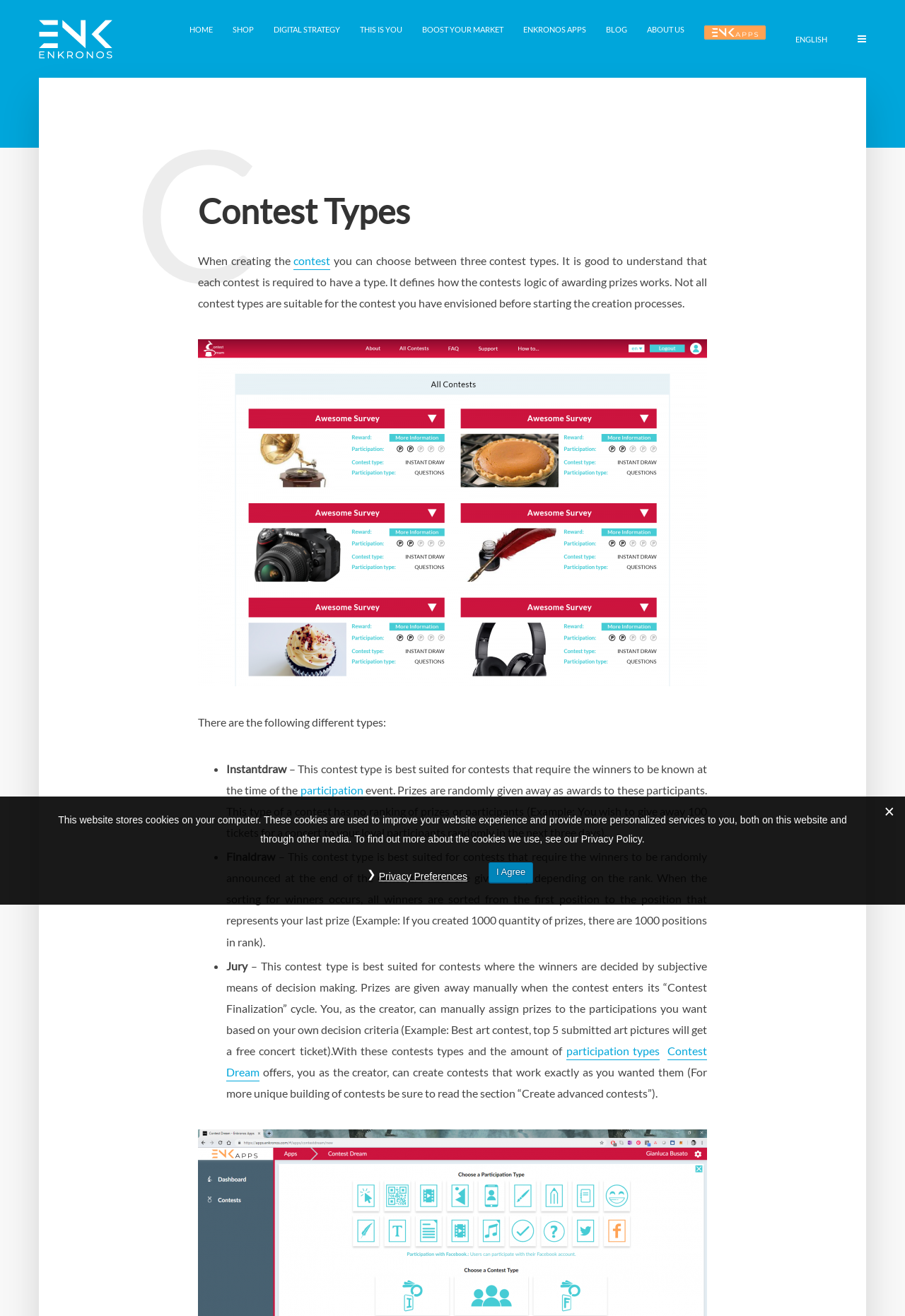Could you determine the bounding box coordinates of the clickable element to complete the instruction: "Read more about 'participation types'"? Provide the coordinates as four float numbers between 0 and 1, i.e., [left, top, right, bottom].

[0.625, 0.793, 0.729, 0.806]